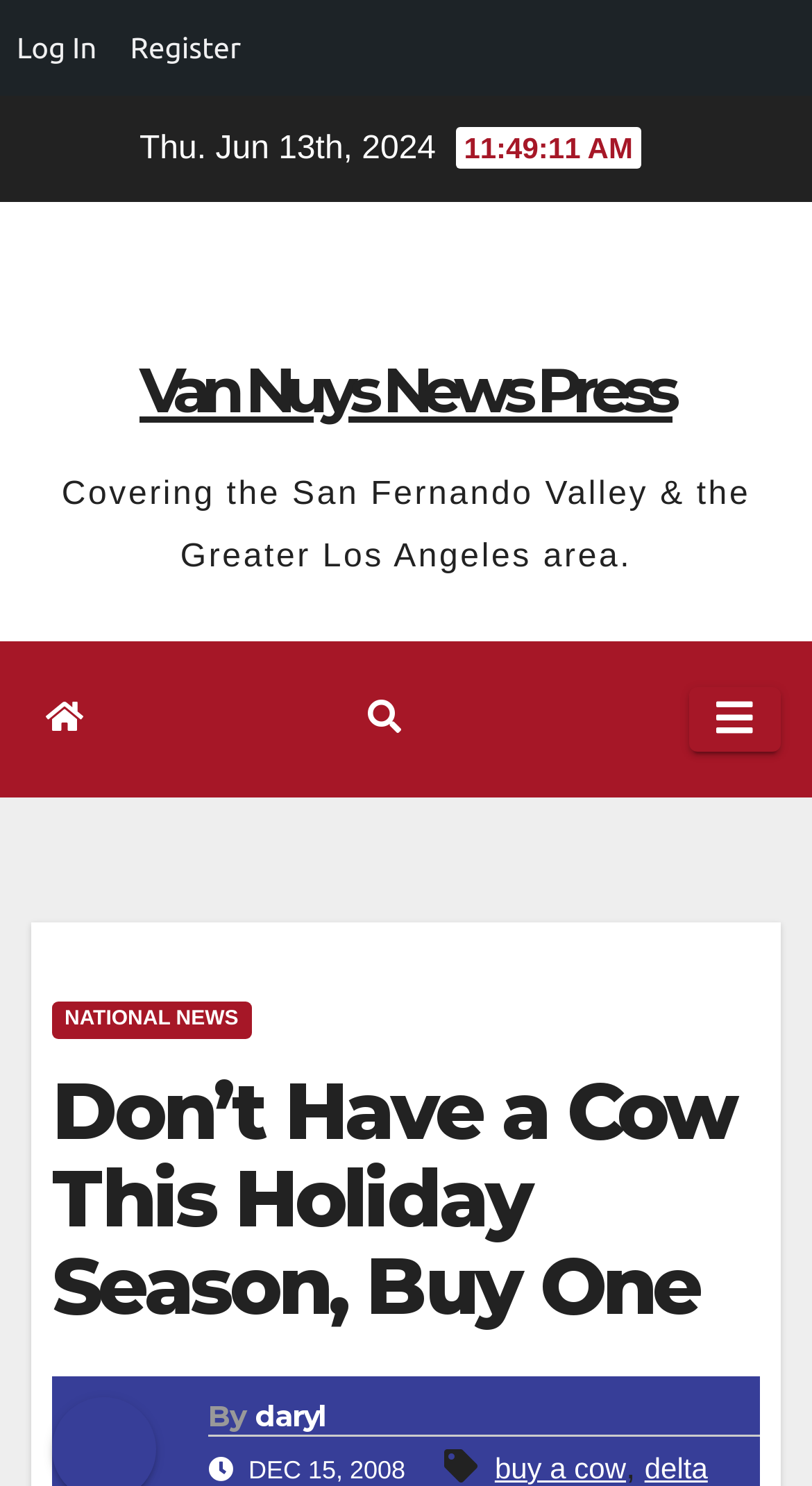What is the date mentioned in the article?
Carefully analyze the image and provide a thorough answer to the question.

I found the date 'DEC 15, 2008' in the StaticText element with bounding box coordinates [0.297, 0.979, 0.499, 0.999]. This date is likely related to the article's publication date or a significant event mentioned in the article.